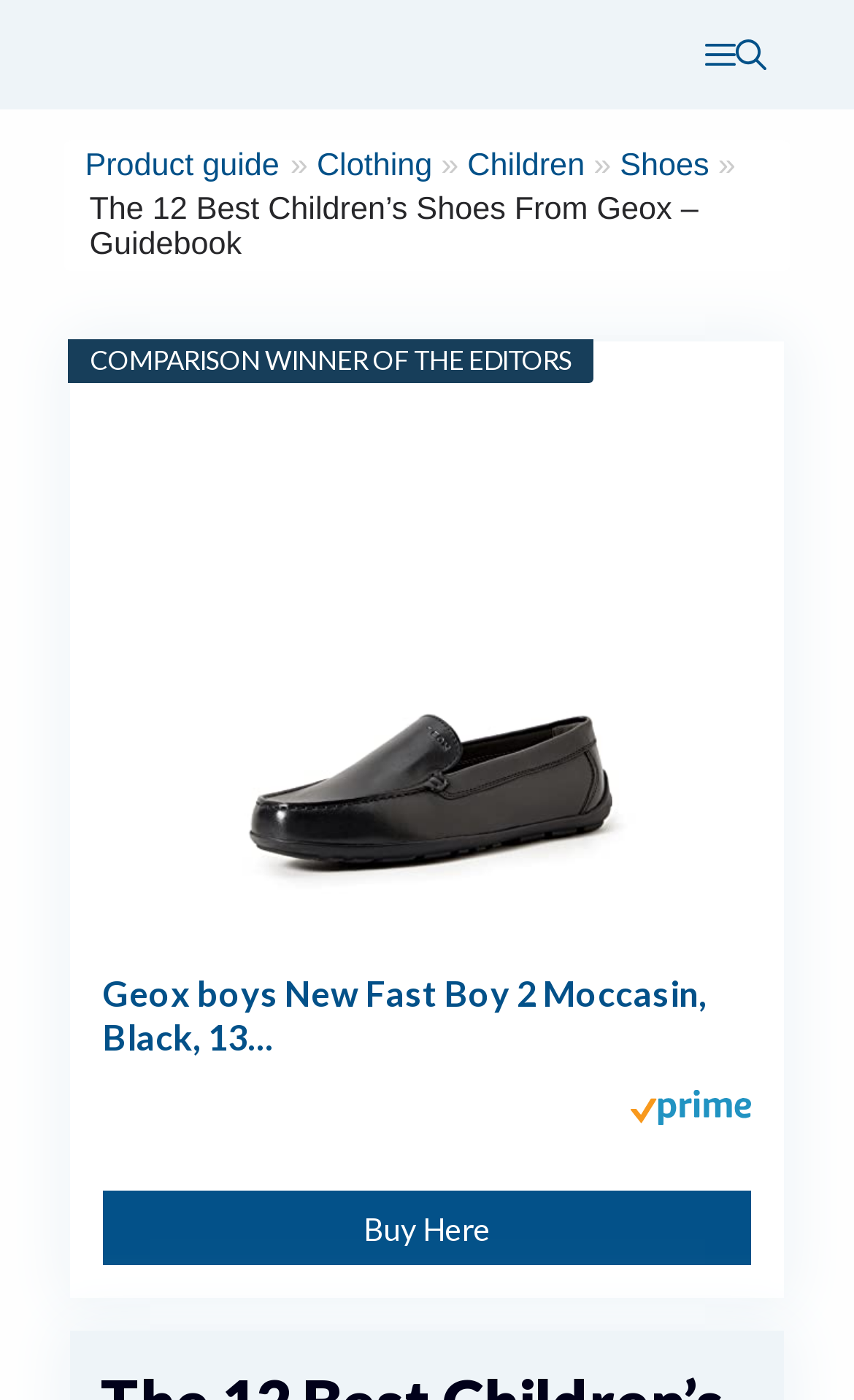Provide a one-word or short-phrase answer to the question:
What is the affiliation of the 'Buy Here' button?

Amazon Prime